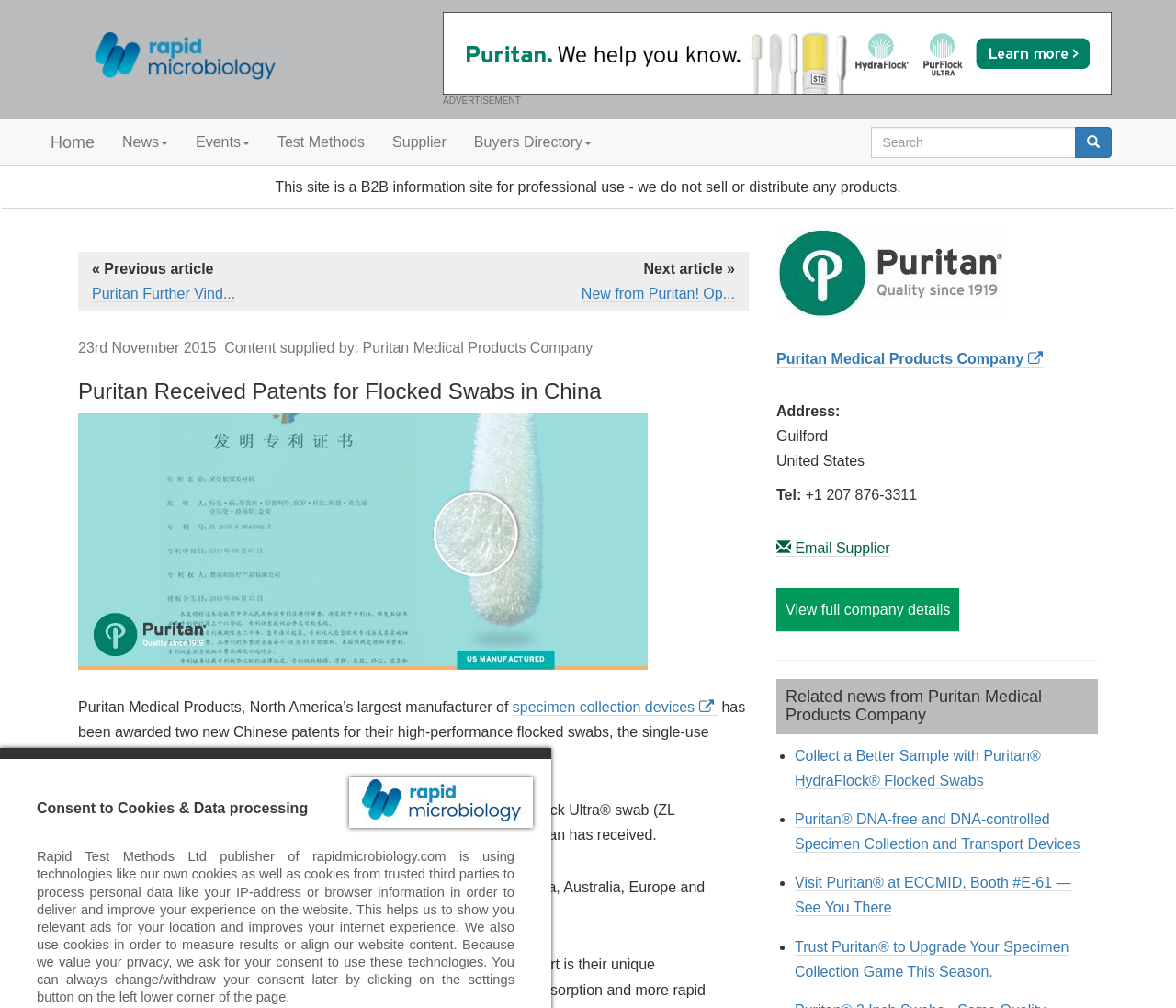Provide a brief response to the question below using one word or phrase:
What is Puritan Medical Products Company?

Manufacturer of specimen collection devices